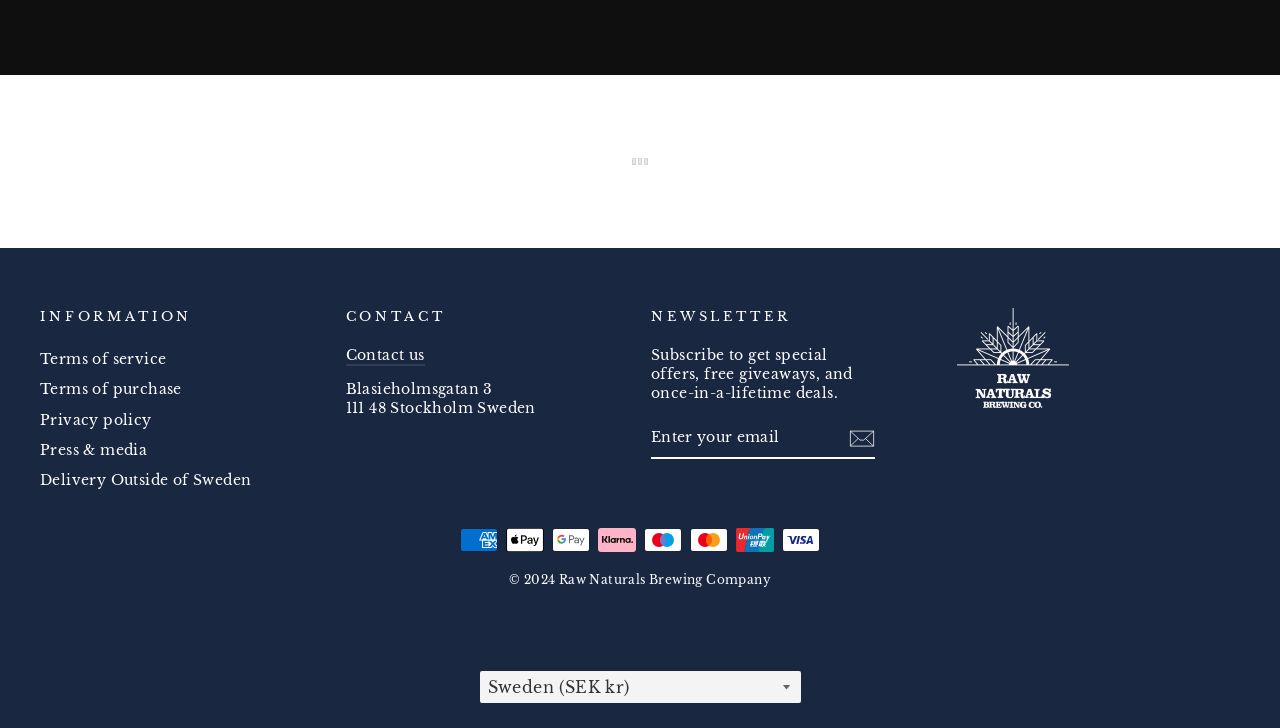Answer in one word or a short phrase: 
What year is the copyright for?

2024